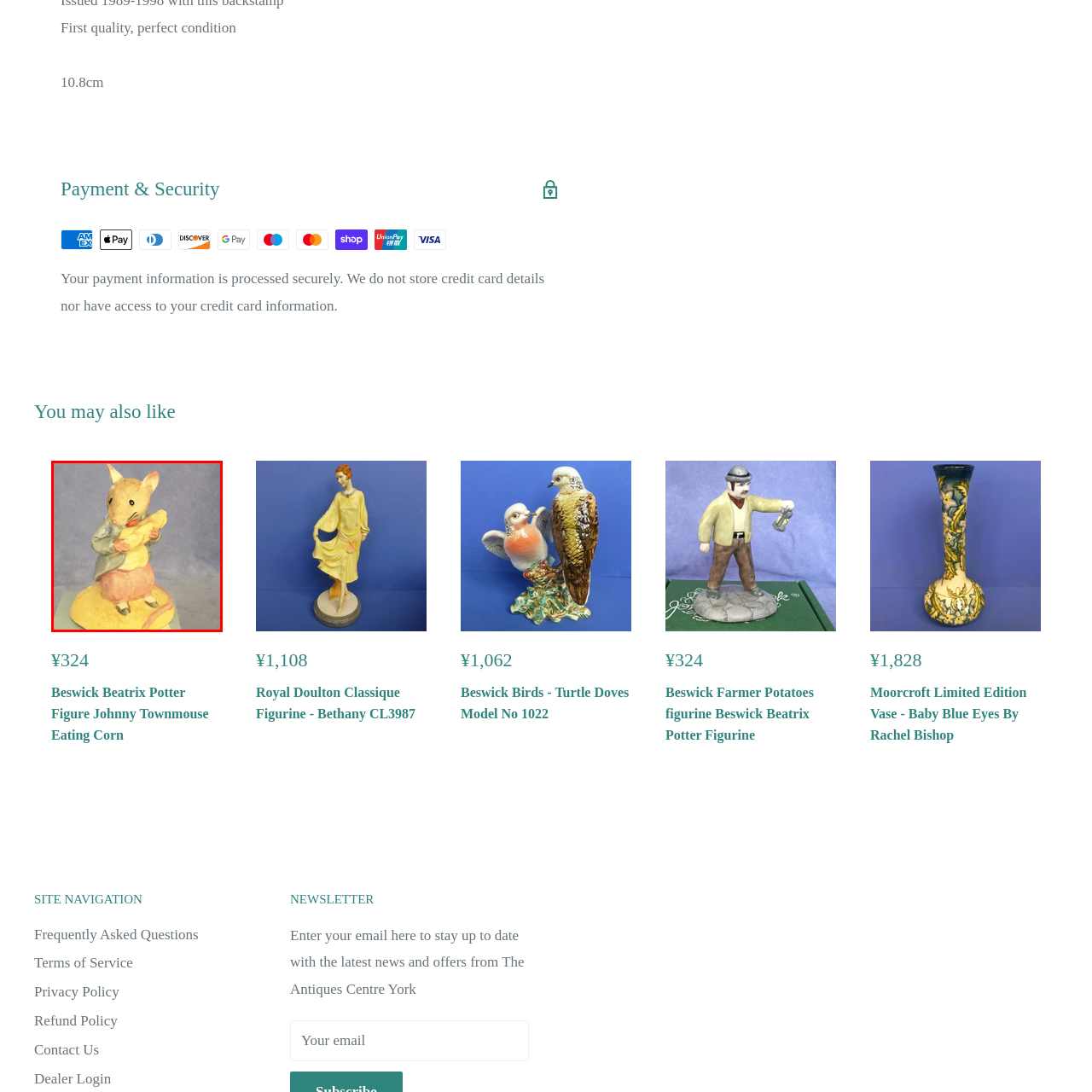What series does this collectible belong to?
Look at the image highlighted by the red bounding box and answer the question with a single word or brief phrase.

Beswick Beatrix Potter series